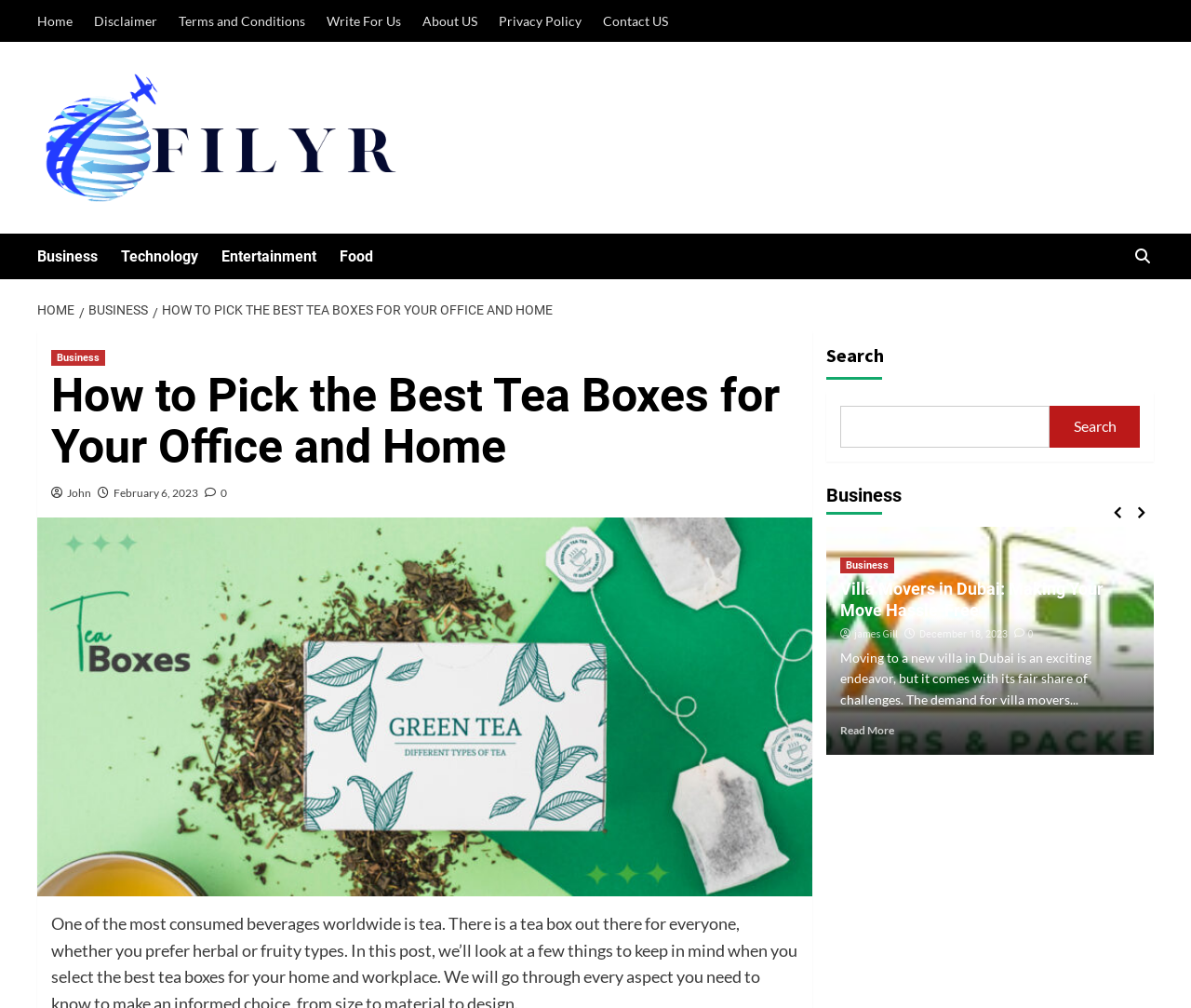Determine the bounding box coordinates of the region that needs to be clicked to achieve the task: "go to home page".

[0.031, 0.0, 0.069, 0.042]